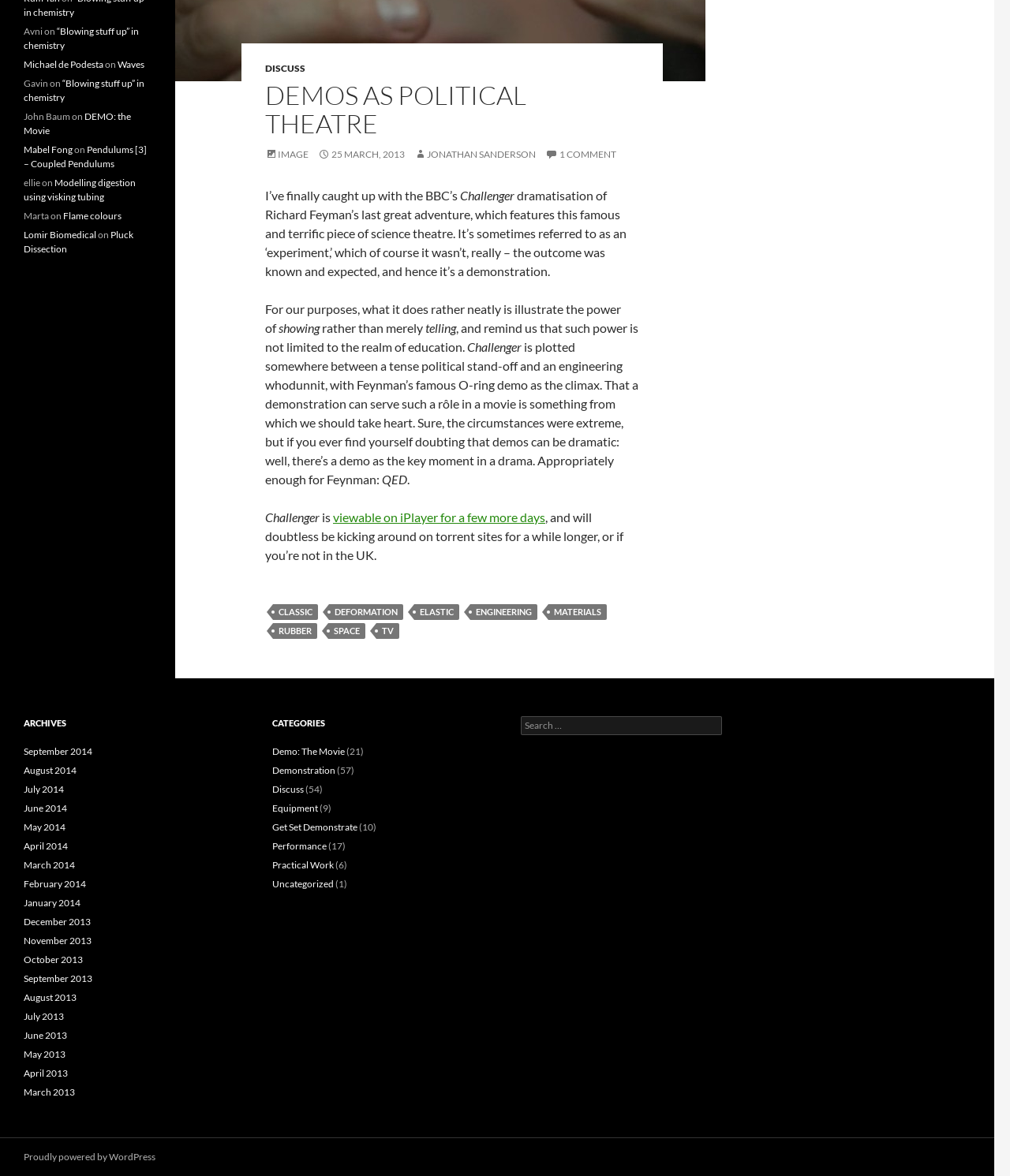Using the webpage screenshot, locate the HTML element that fits the following description and provide its bounding box: "space".

[0.325, 0.53, 0.362, 0.543]